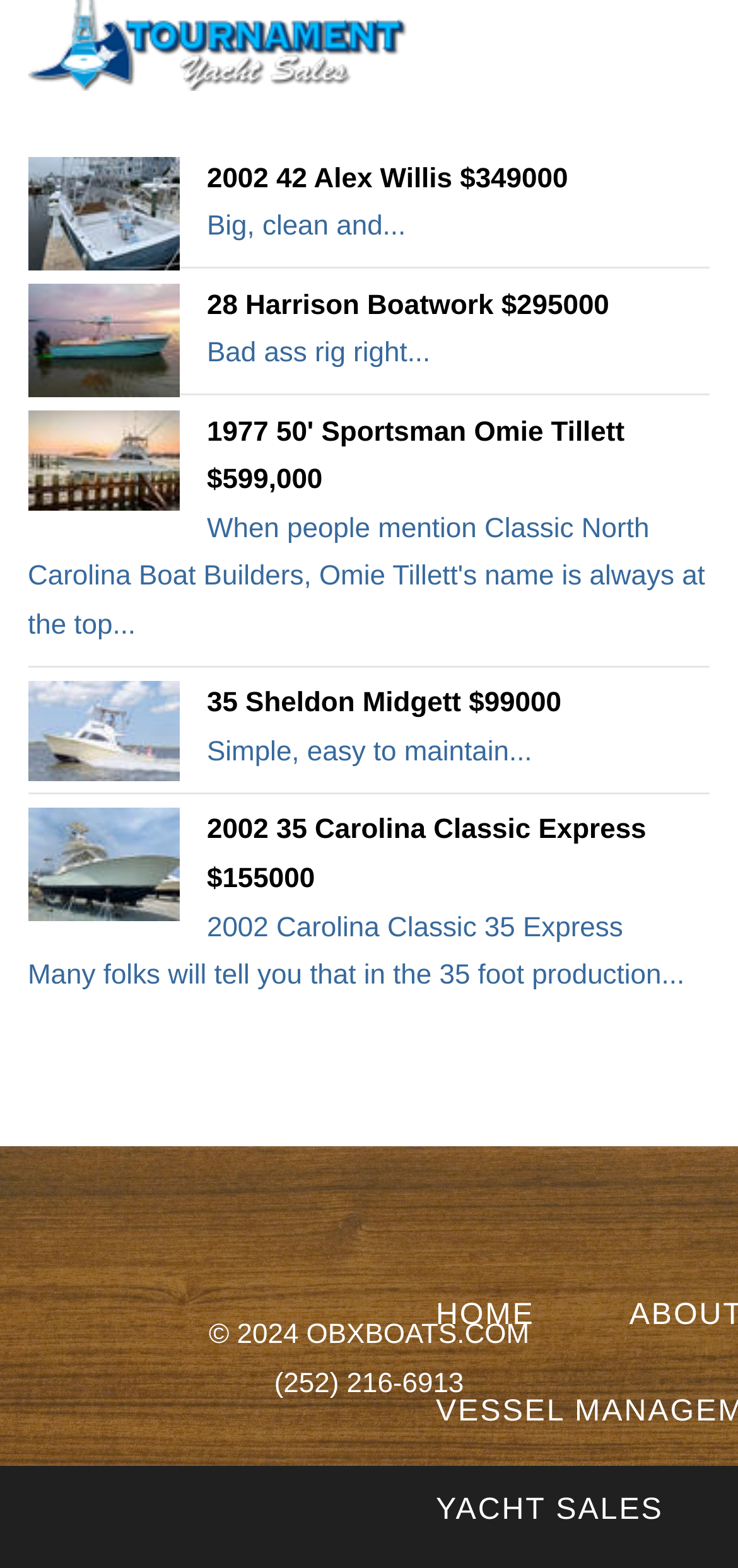Answer the question below in one word or phrase:
What is the phone number on this page?

(252) 216-6913